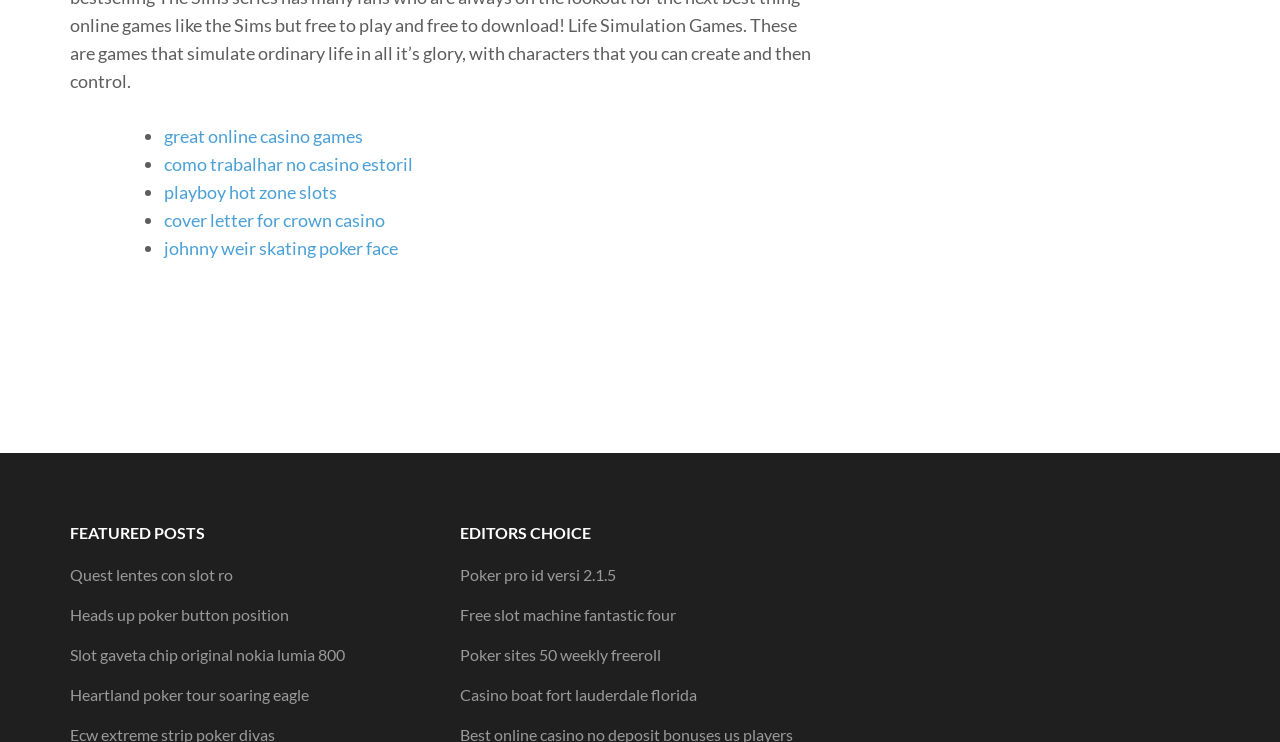What is the first featured post?
Provide a thorough and detailed answer to the question.

The first featured post is 'great online casino games' which is a link located at the top of the webpage, indicated by the list marker '•' and has a bounding box coordinate of [0.128, 0.168, 0.284, 0.198].